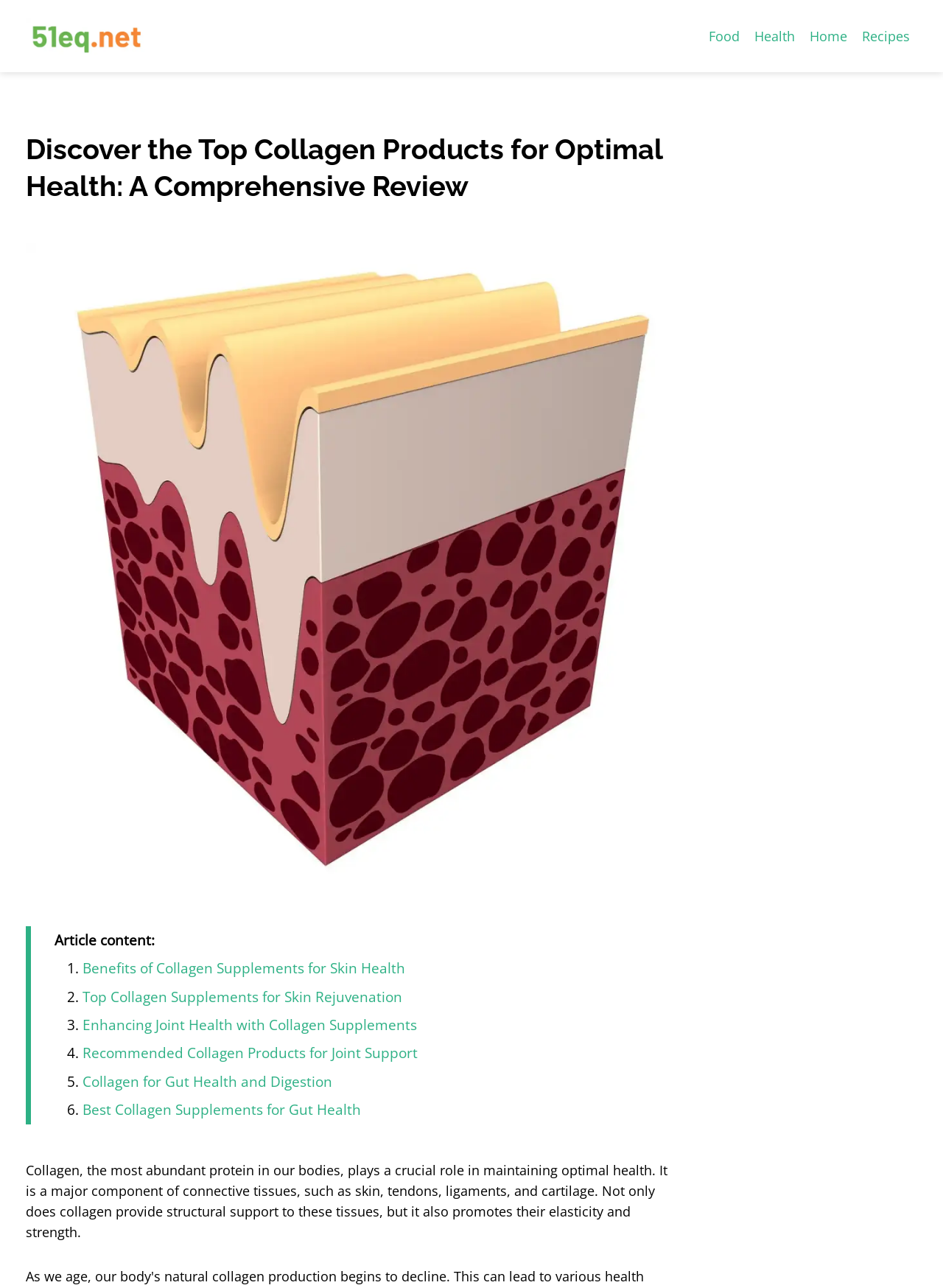How many navigation links are at the top of the webpage?
Carefully examine the image and provide a detailed answer to the question.

By examining the webpage structure, I found four navigation links at the top of the webpage: 'Food', 'Health', 'Home', and 'Recipes'.